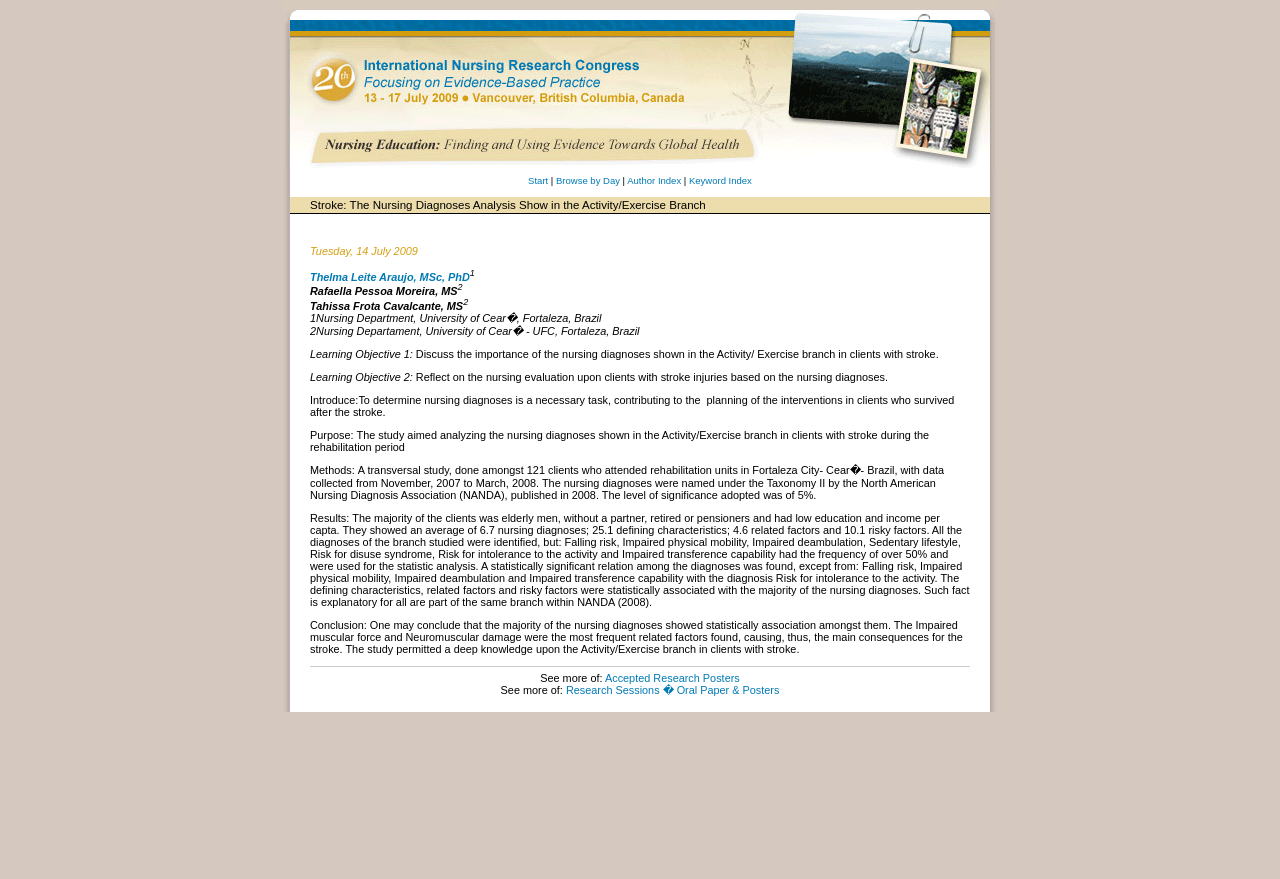Please provide a one-word or phrase answer to the question: 
How many clients were studied?

121